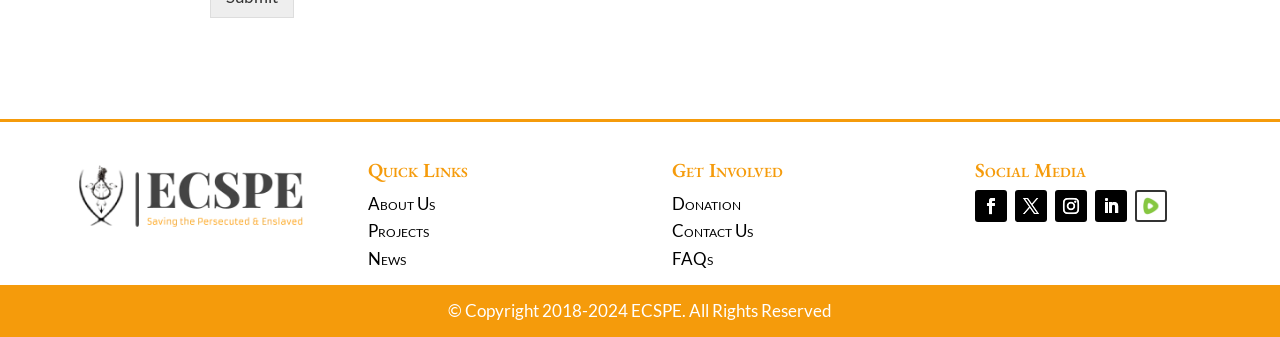What is the copyright year range?
Please use the image to deliver a detailed and complete answer.

I found the StaticText element with the text '© Copyright 2018-2024 ECSPE. All Rights Reserved' at coordinates [0.35, 0.891, 0.65, 0.954], which indicates the copyright year range.